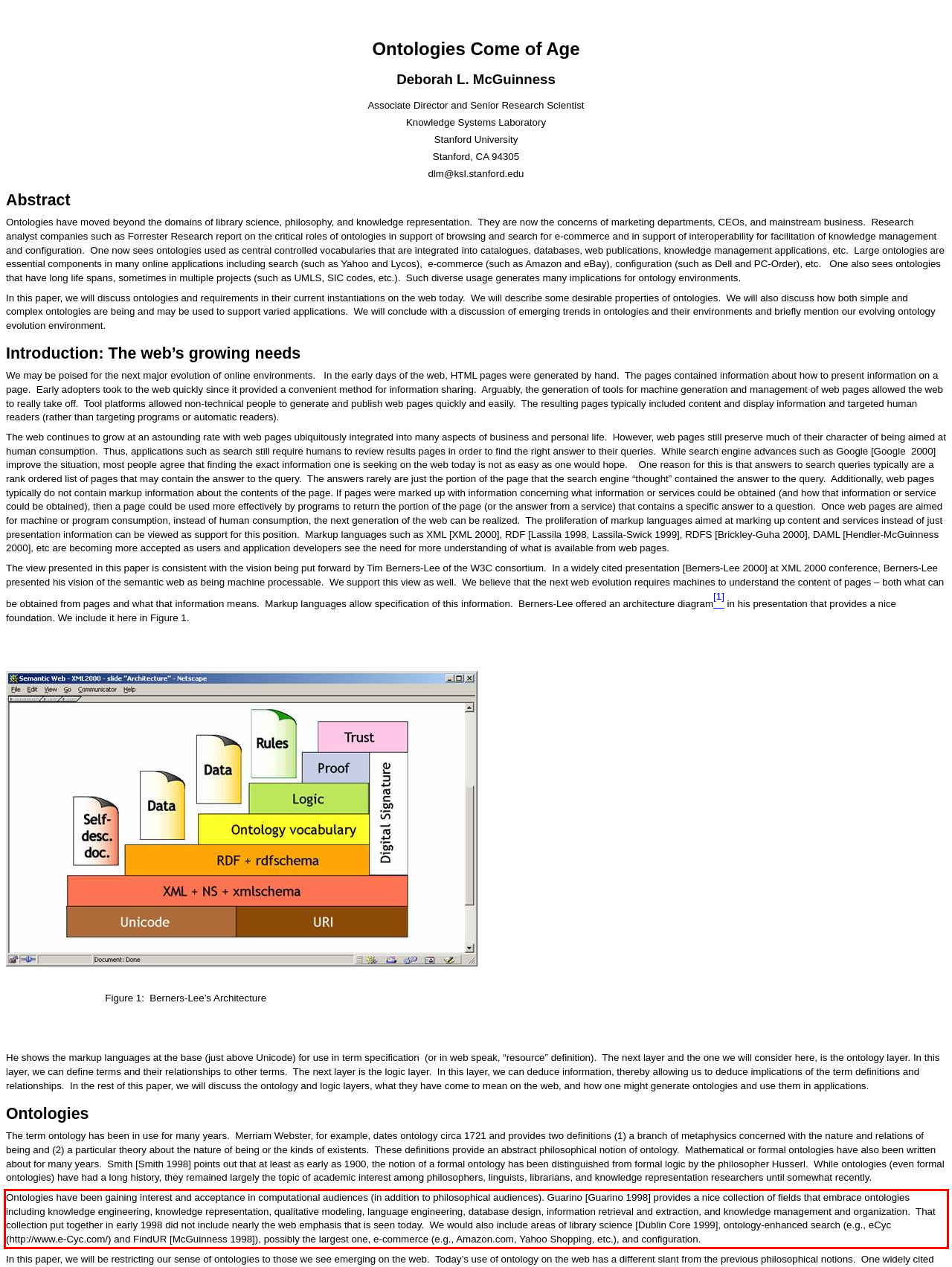Analyze the red bounding box in the provided webpage screenshot and generate the text content contained within.

Ontologies have been gaining interest and acceptance in computational audiences (in addition to philosophical audiences). Guarino [Guarino 1998] provides a nice collection of fields that embrace ontologies including knowledge engineering, knowledge representation, qualitative modeling, language engineering, database design, information retrieval and extraction, and knowledge management and organization. That collection put together in early 1998 did not include nearly the web emphasis that is seen today. We would also include areas of library science [Dublin Core 1999], ontology-enhanced search (e.g., eCyc (http://www.e-Cyc.com/) and FindUR [McGuinness 1998]), possibly the largest one, e-commerce (e.g., Amazon.com, Yahoo Shopping, etc.), and configuration.